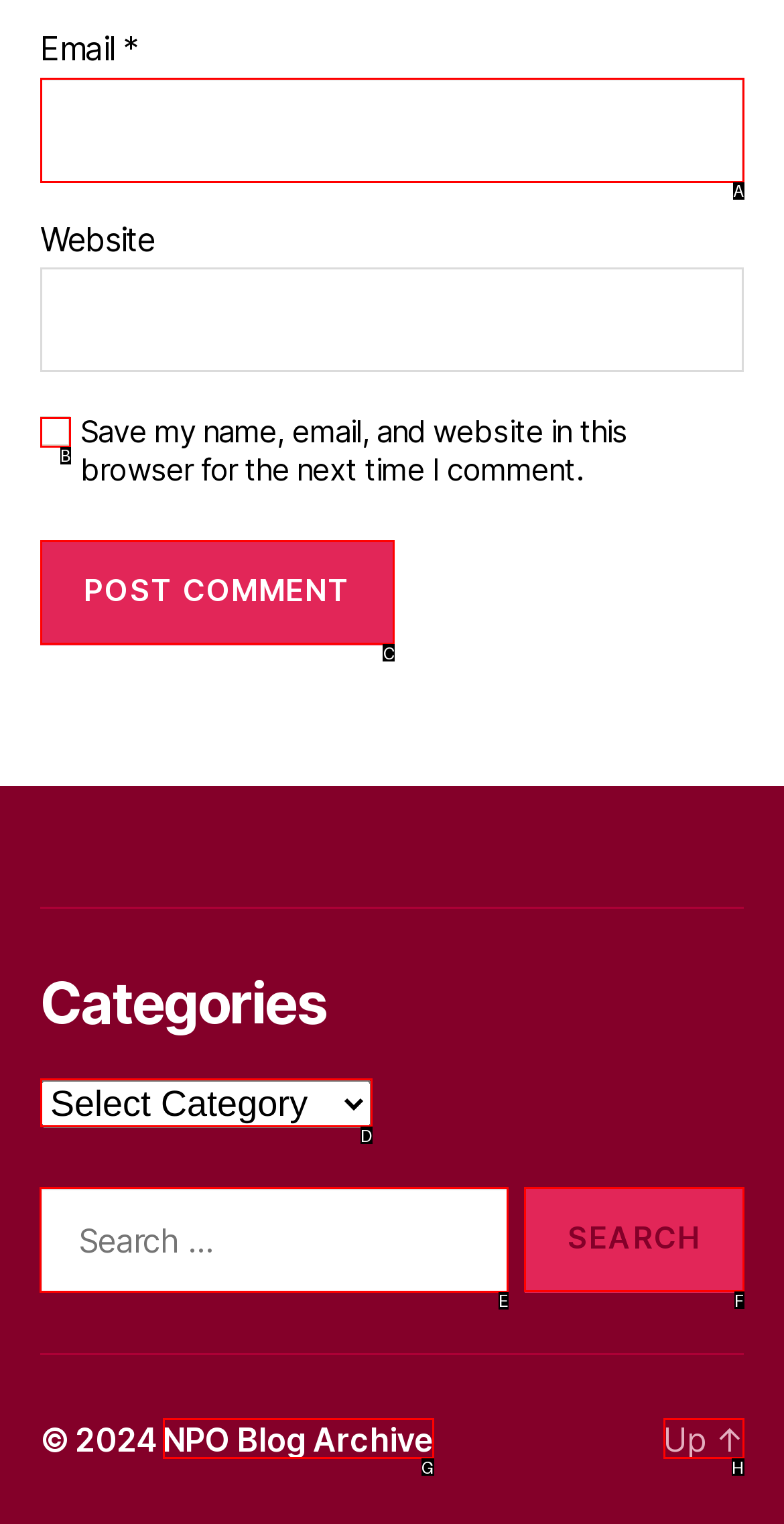Choose the letter that corresponds to the correct button to accomplish the task: Search for something
Reply with the letter of the correct selection only.

E